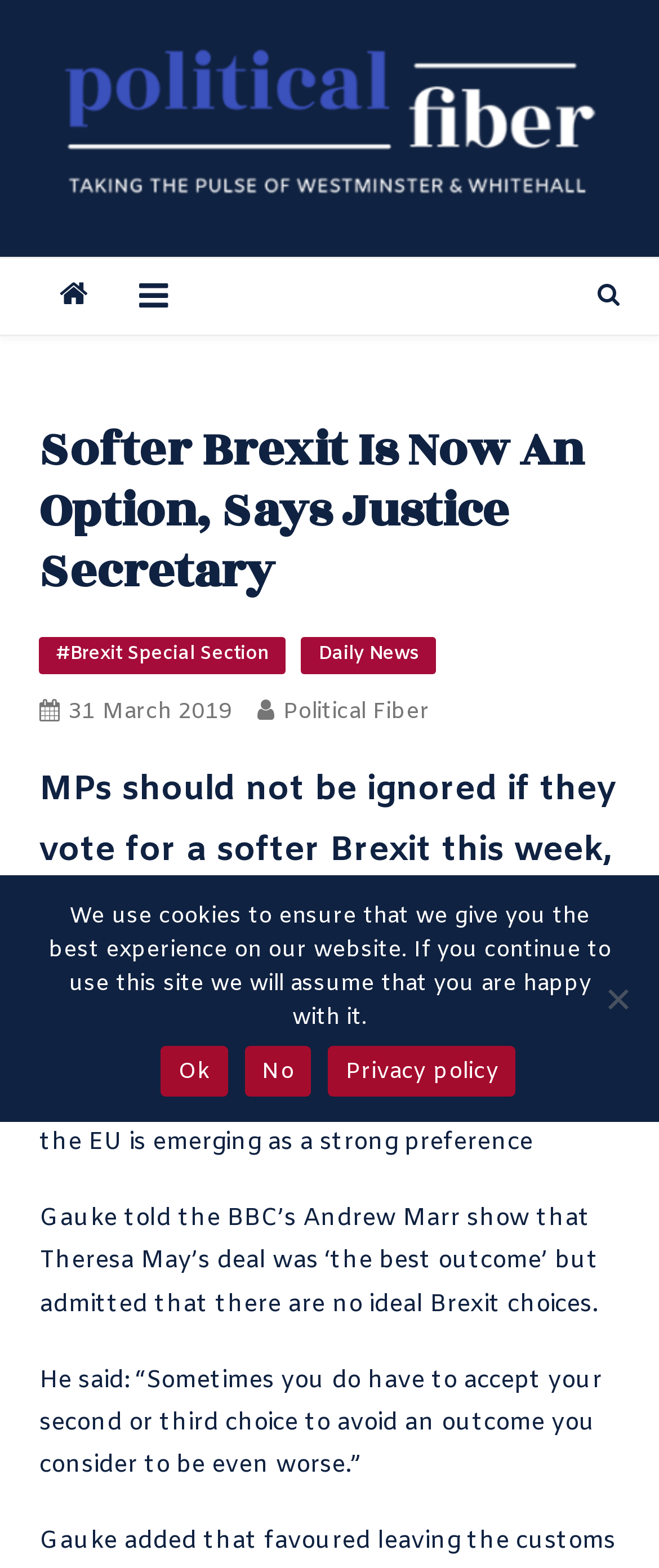Please determine the bounding box coordinates of the clickable area required to carry out the following instruction: "Send an email to info@icwp.org". The coordinates must be four float numbers between 0 and 1, represented as [left, top, right, bottom].

None